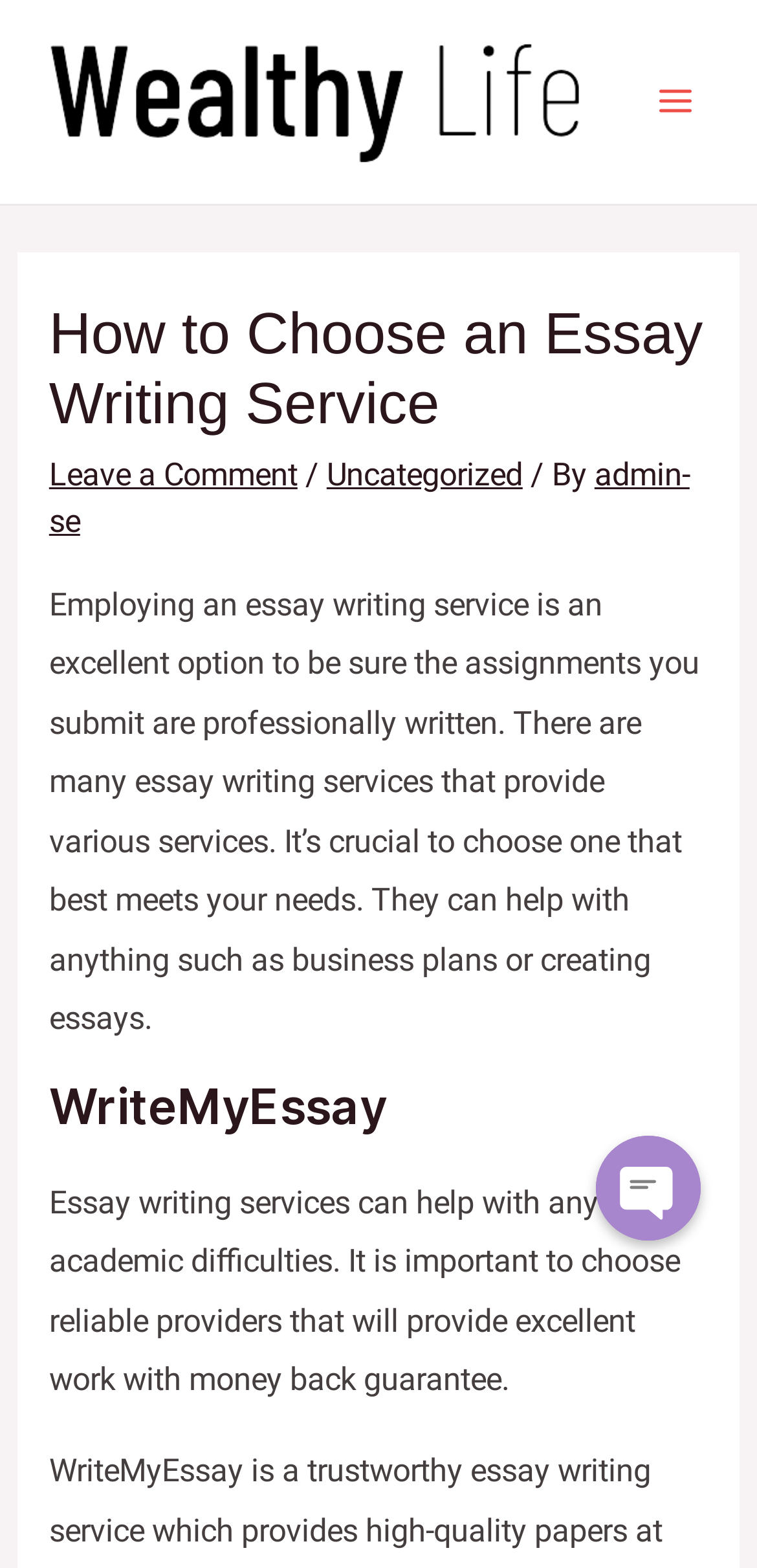Detail the various sections and features present on the webpage.

The webpage is about choosing an essay writing service. At the top left, there is a link to "Wealthylife" accompanied by an image with the same name. To the right of this, there is a "Main Menu" button. 

Below the top section, there is a header area that spans almost the entire width of the page. Within this header, there is a heading that reads "How to Choose an Essay Writing Service". To the right of this heading, there are links to "Leave a Comment" and "Uncategorized", separated by a slash. The author's name, "admin-se", is also displayed in this area.

The main content of the page is divided into three paragraphs. The first paragraph explains the benefits of using an essay writing service, stating that it ensures professionally written assignments and that there are many services to choose from. The second paragraph is a heading that reads "WriteMyEssay". The third paragraph highlights the importance of choosing a reliable essay writing service that provides excellent work with a money-back guarantee.

At the bottom right of the page, there are three identical links and a button, each accompanied by an image.